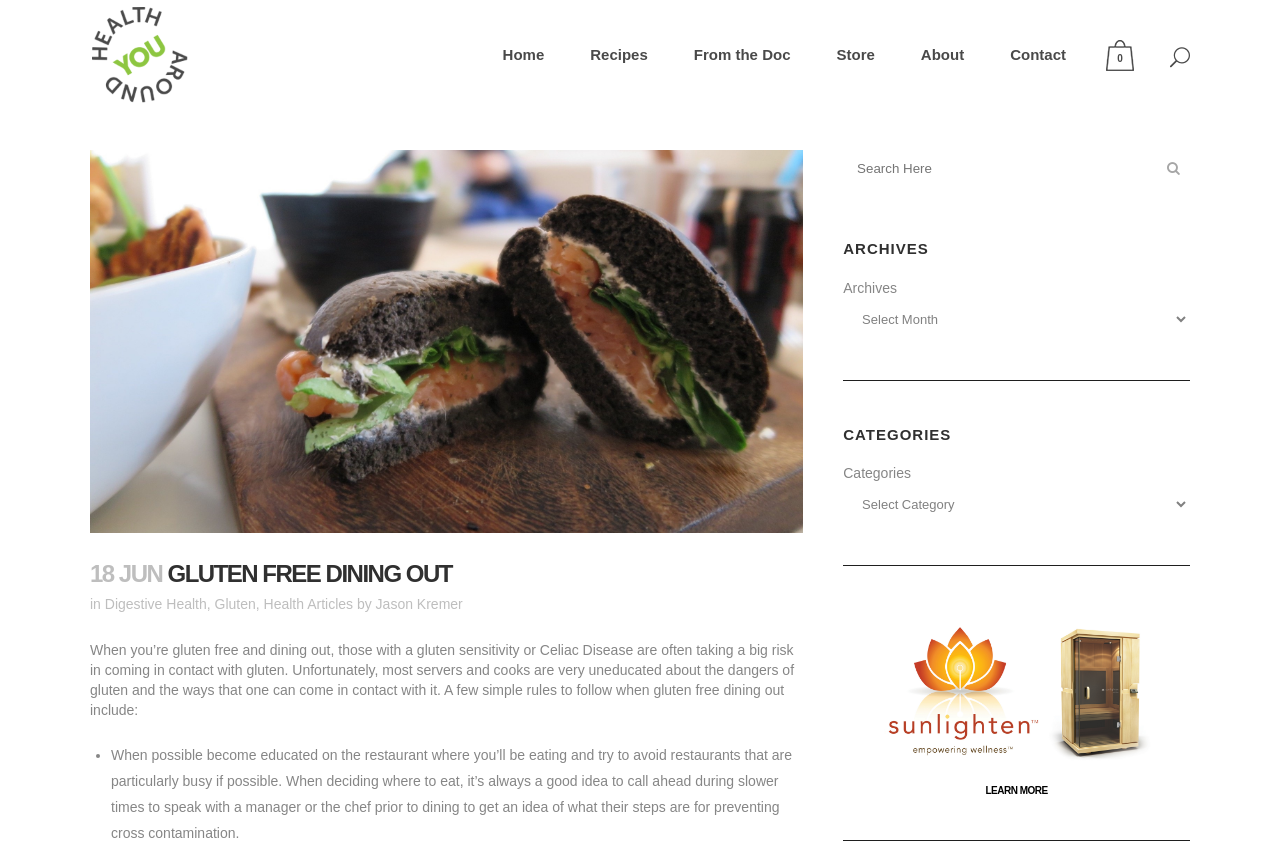Indicate the bounding box coordinates of the clickable region to achieve the following instruction: "Select an option from the 'Archives' dropdown."

[0.659, 0.354, 0.93, 0.398]